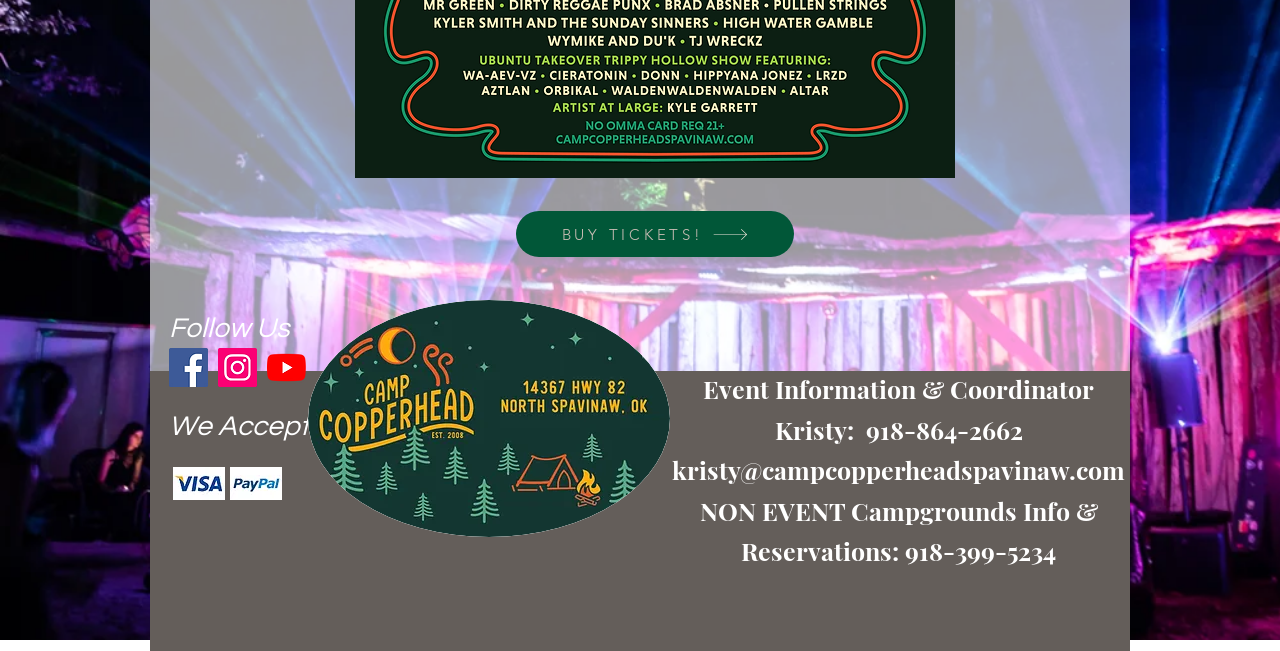Determine the bounding box coordinates for the UI element described. Format the coordinates as (top-left x, top-left y, bottom-right x, bottom-right y) and ensure all values are between 0 and 1. Element description: BUY TICKETS!

[0.403, 0.324, 0.62, 0.395]